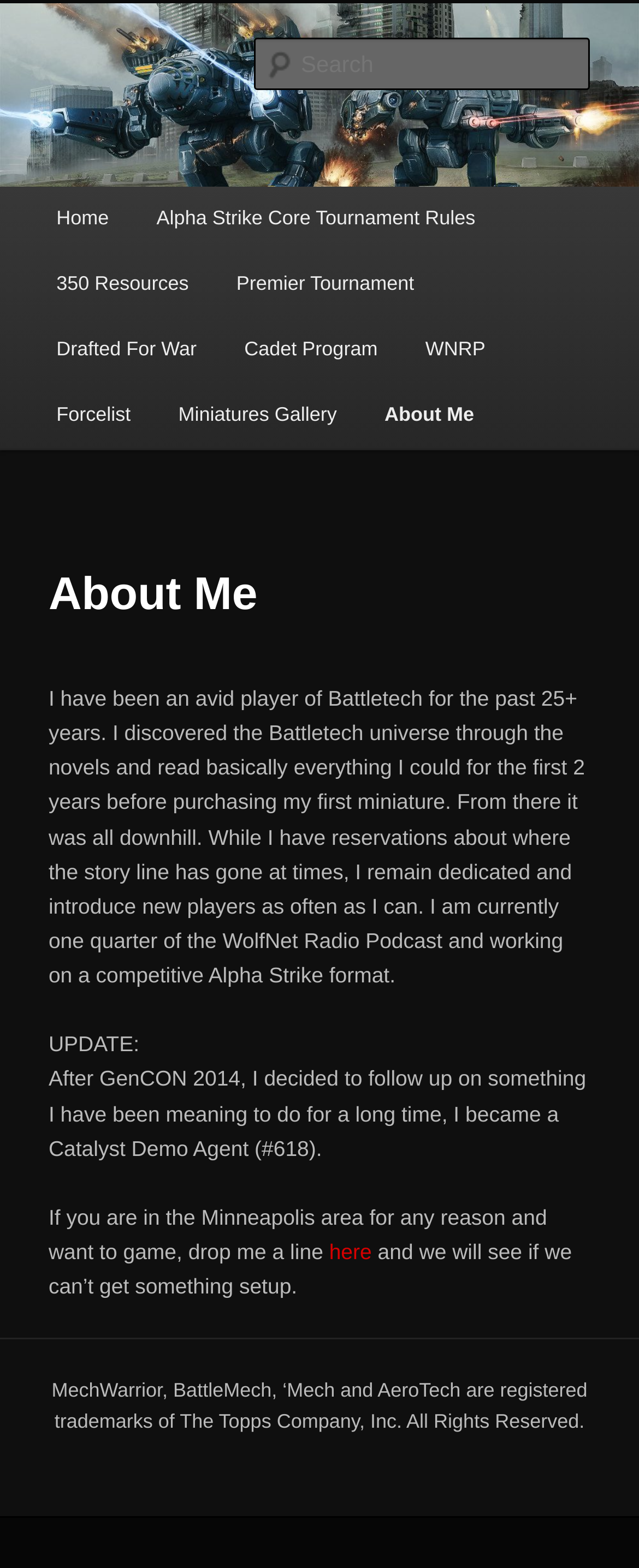Given the element description "Twitter" in the screenshot, predict the bounding box coordinates of that UI element.

None